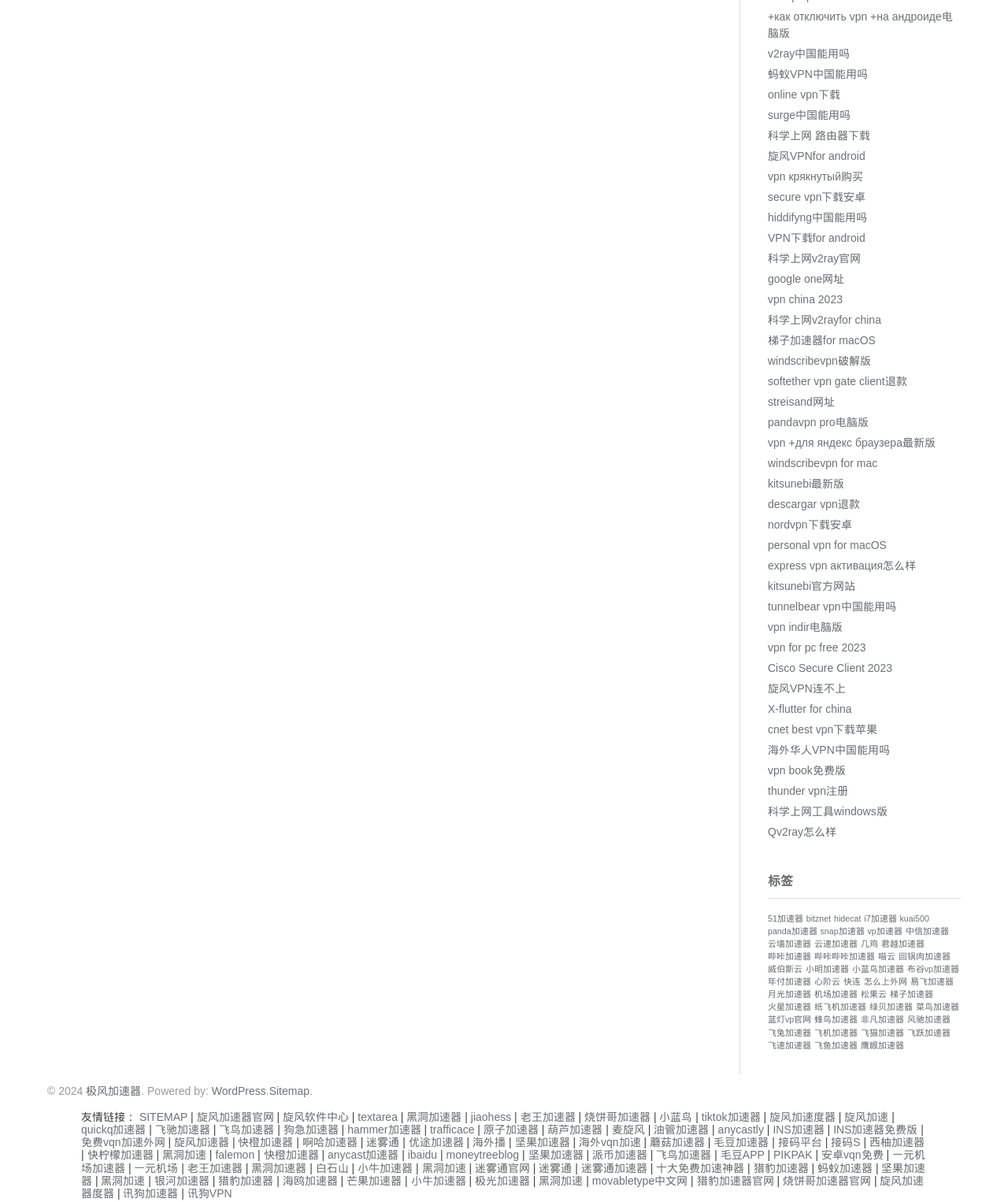Determine the bounding box coordinates of the element that should be clicked to execute the following command: "Click the link to learn about secure VPN download for Android".

[0.762, 0.158, 0.859, 0.169]